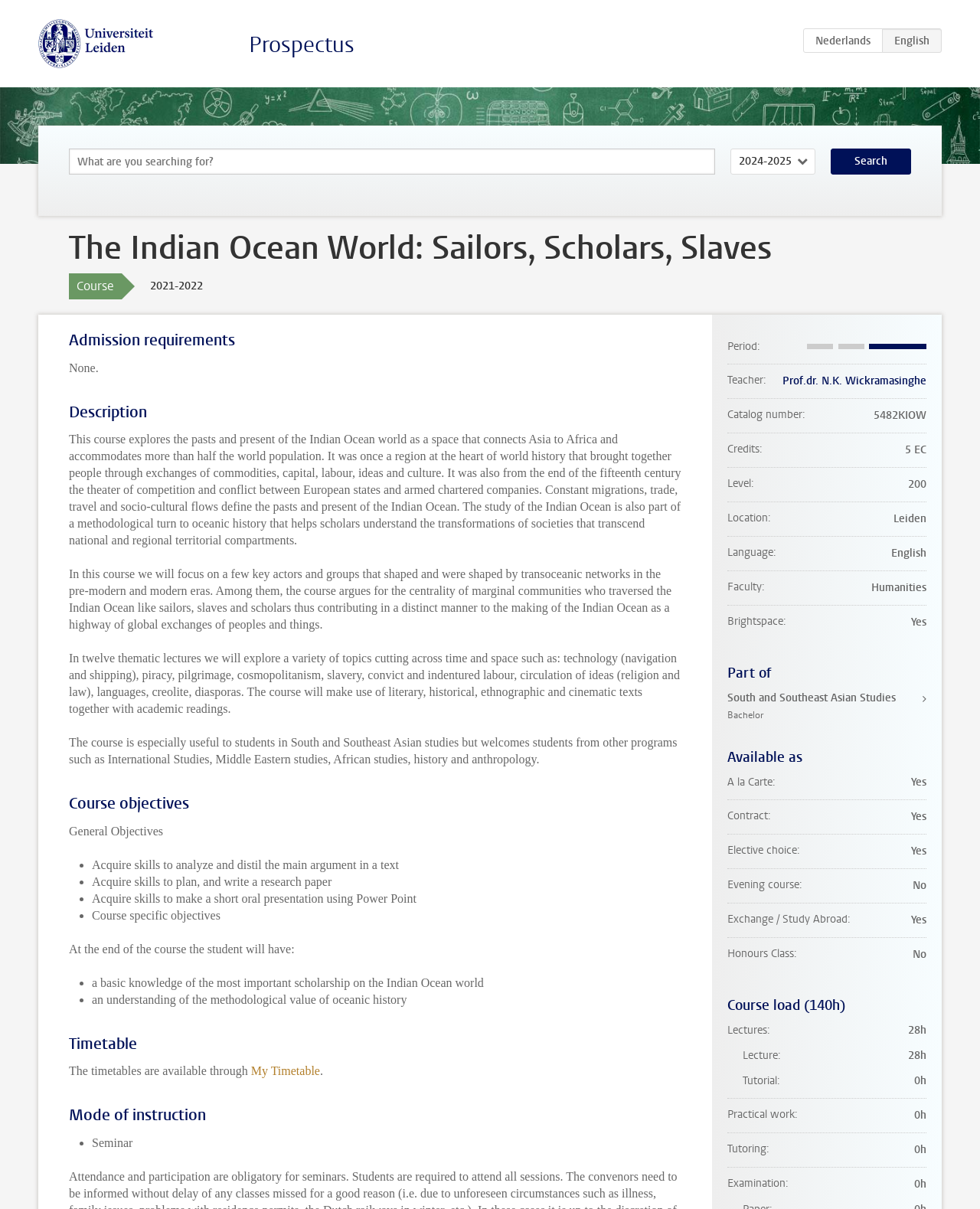Who is the teacher of the course? Based on the screenshot, please respond with a single word or phrase.

Prof.dr. N.K. Wickramasinghe